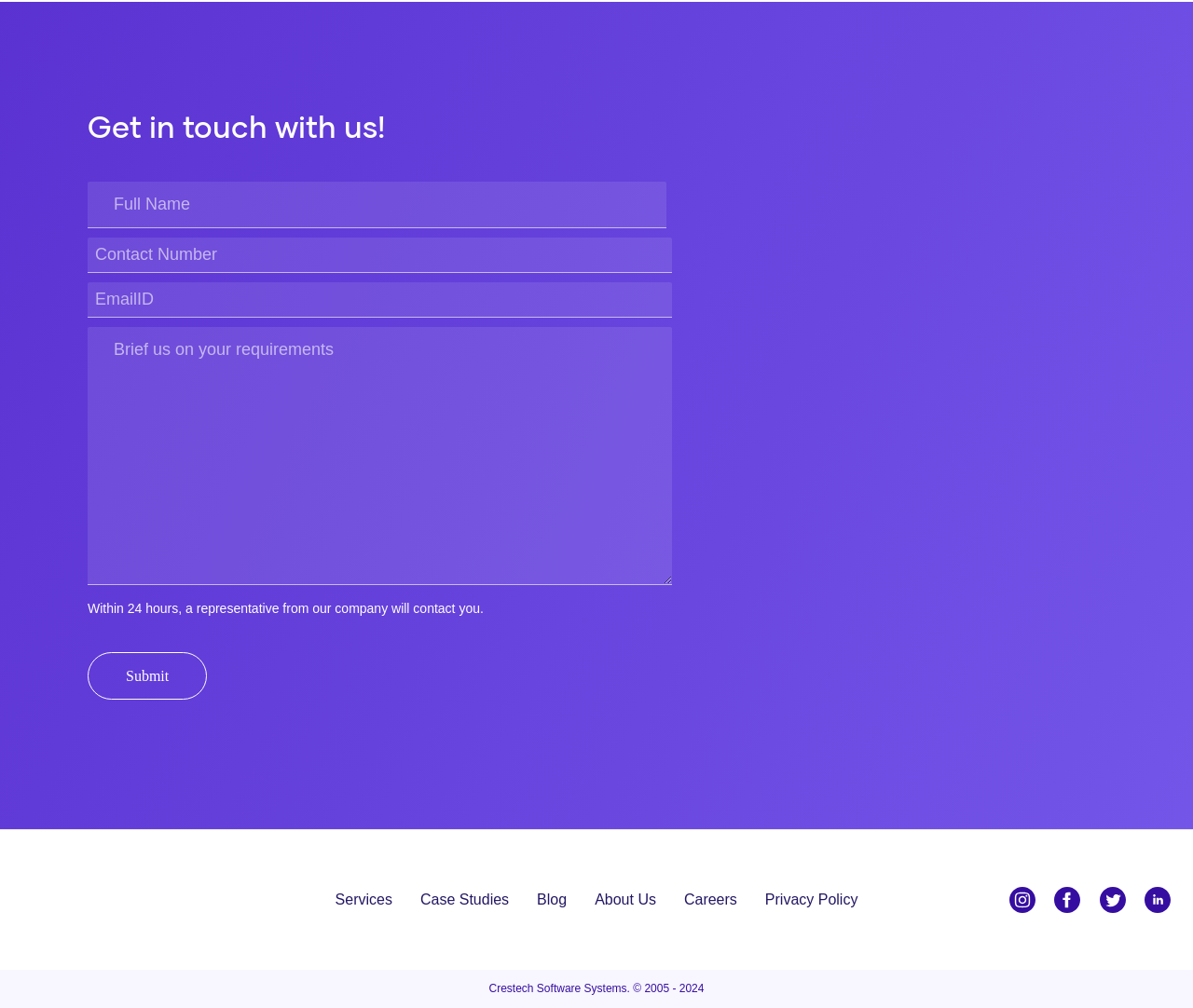Locate the bounding box coordinates of the element you need to click to accomplish the task described by this instruction: "Visit the Crestech Software homepage".

[0.019, 0.868, 0.245, 0.918]